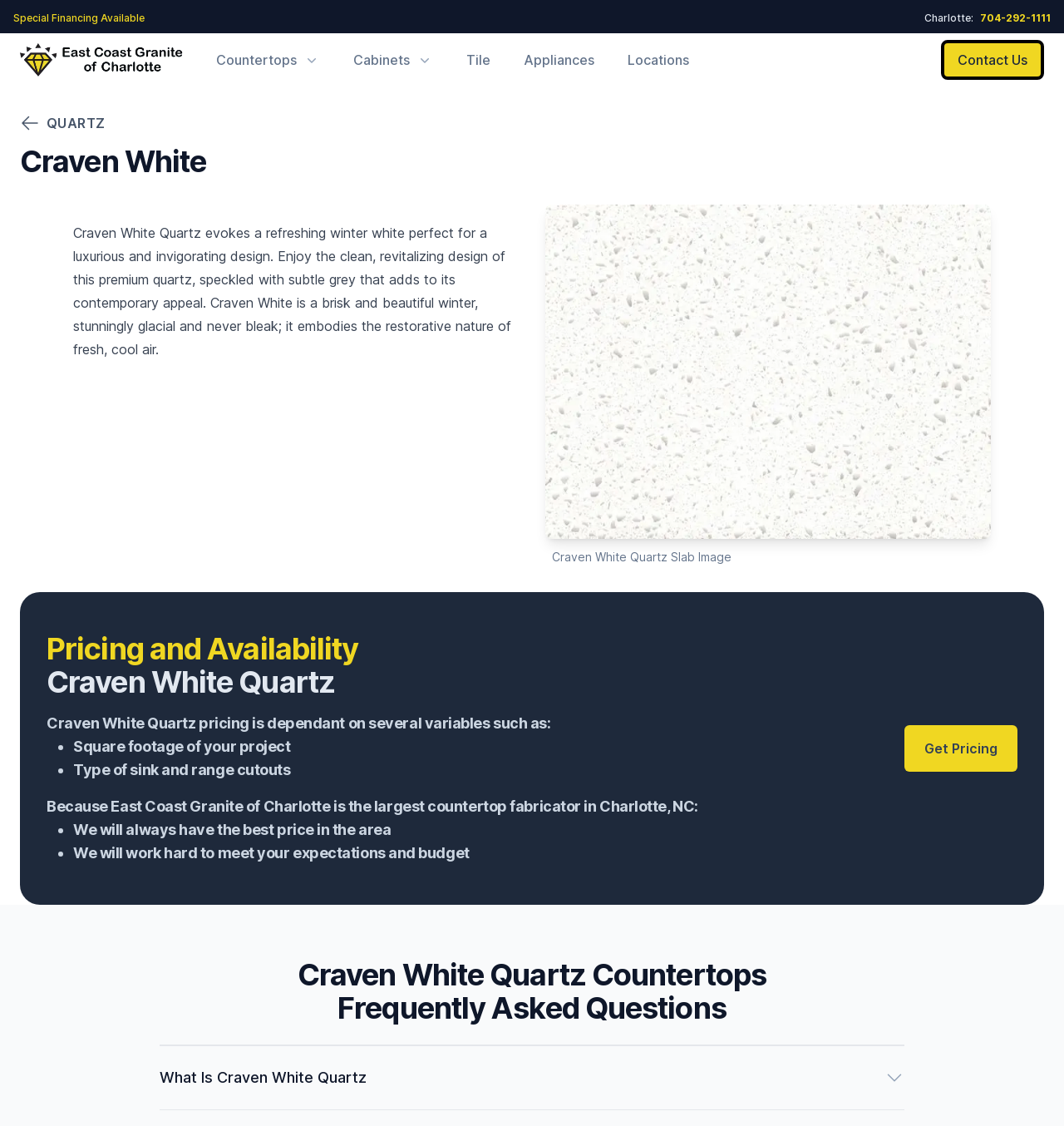Given the element description Appliances, identify the bounding box coordinates for the UI element on the webpage screenshot. The format should be (top-left x, top-left y, bottom-right x, bottom-right y), with values between 0 and 1.

[0.492, 0.044, 0.558, 0.062]